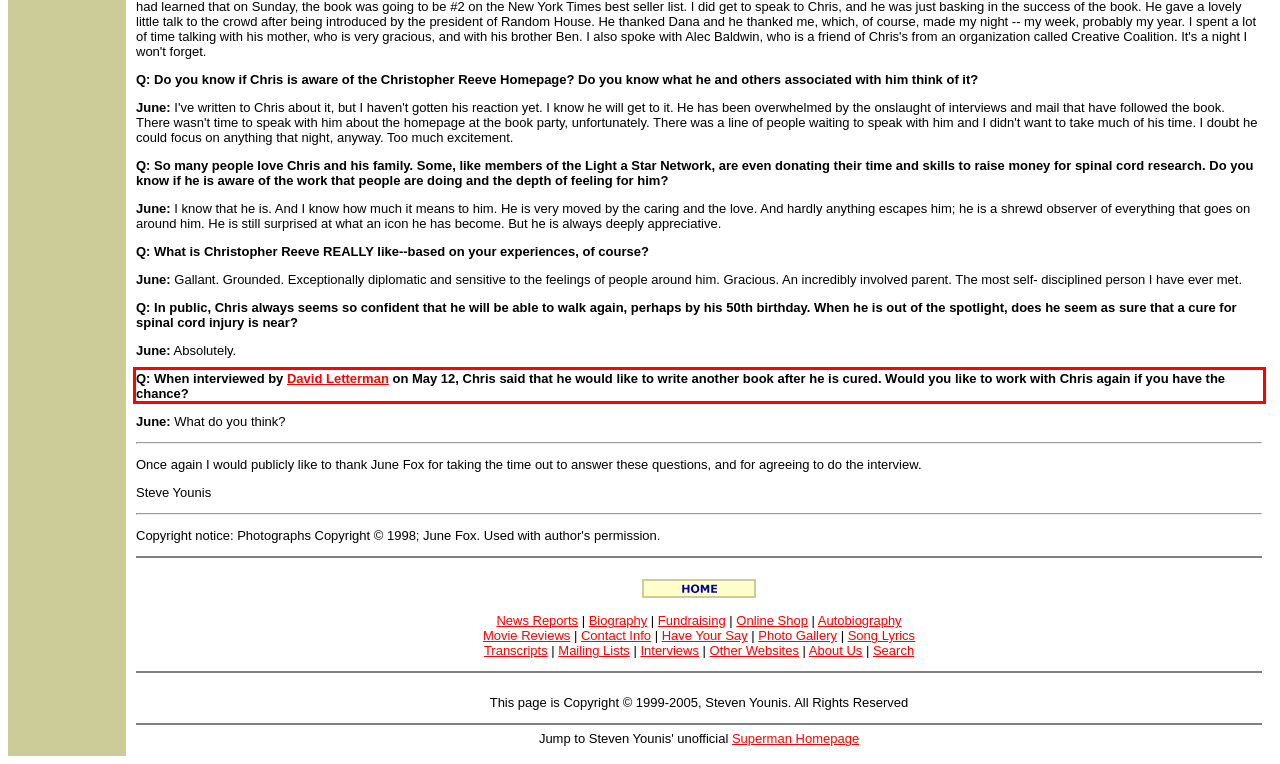Observe the screenshot of the webpage, locate the red bounding box, and extract the text content within it.

Q: When interviewed by David Letterman on May 12, Chris said that he would like to write another book after he is cured. Would you like to work with Chris again if you have the chance?